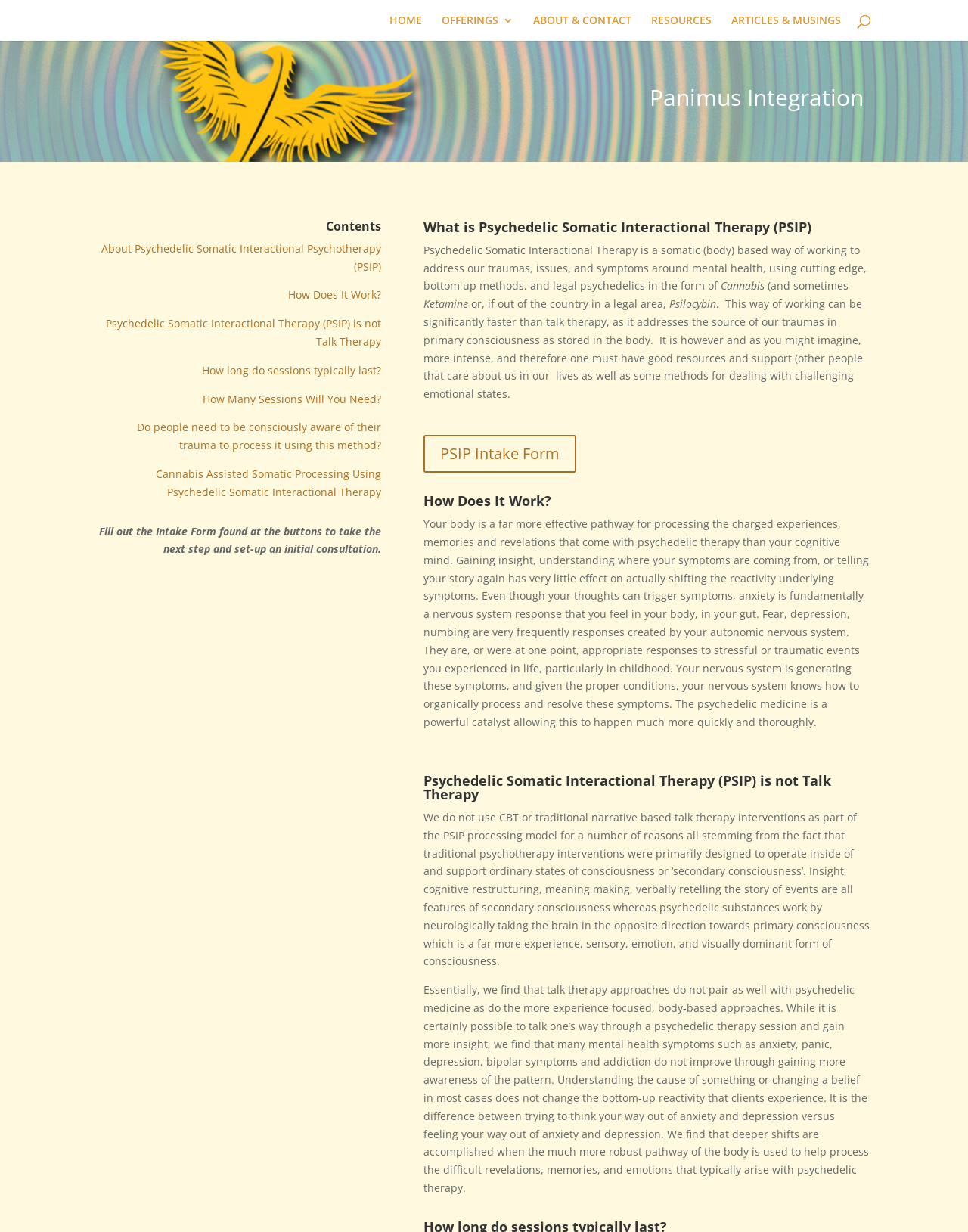Determine the bounding box coordinates of the region to click in order to accomplish the following instruction: "Learn about Psychedelic Somatic Interactional Therapy". Provide the coordinates as four float numbers between 0 and 1, specifically [left, top, right, bottom].

[0.105, 0.196, 0.394, 0.222]